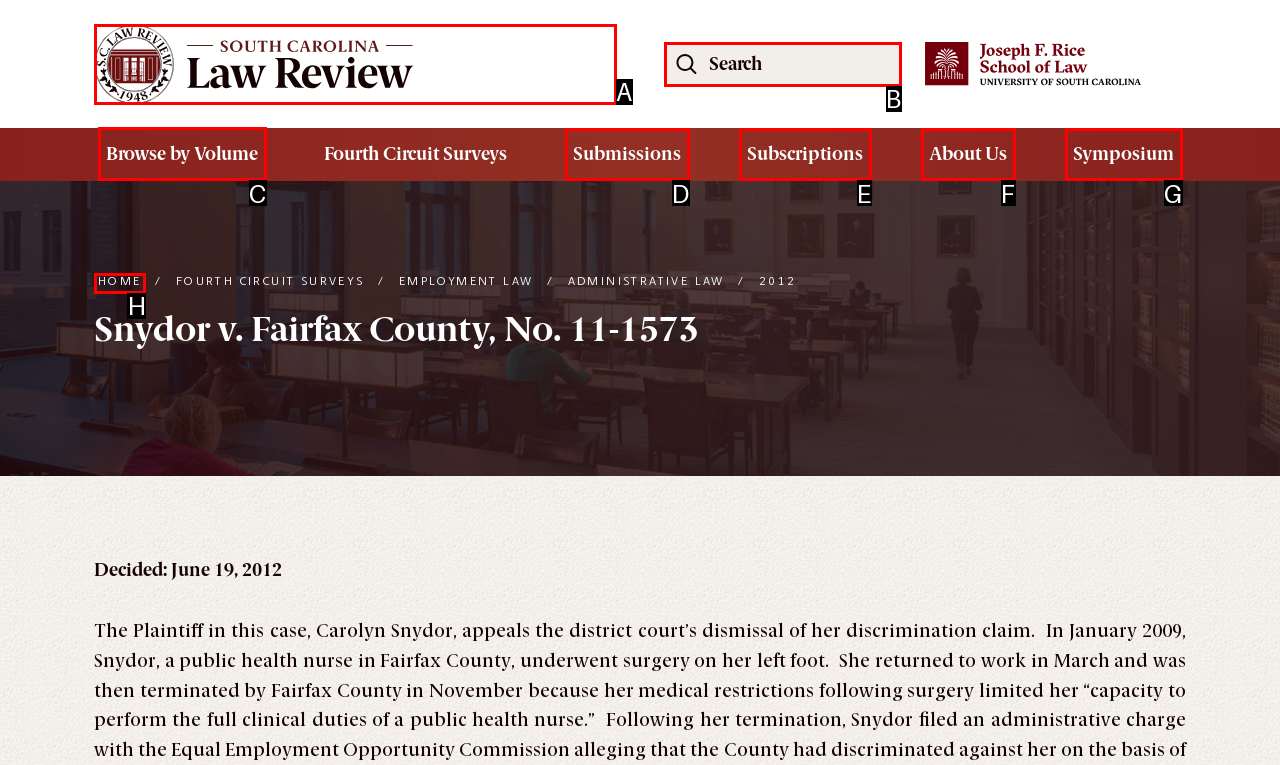Show which HTML element I need to click to perform this task: Browse by Volume Answer with the letter of the correct choice.

C